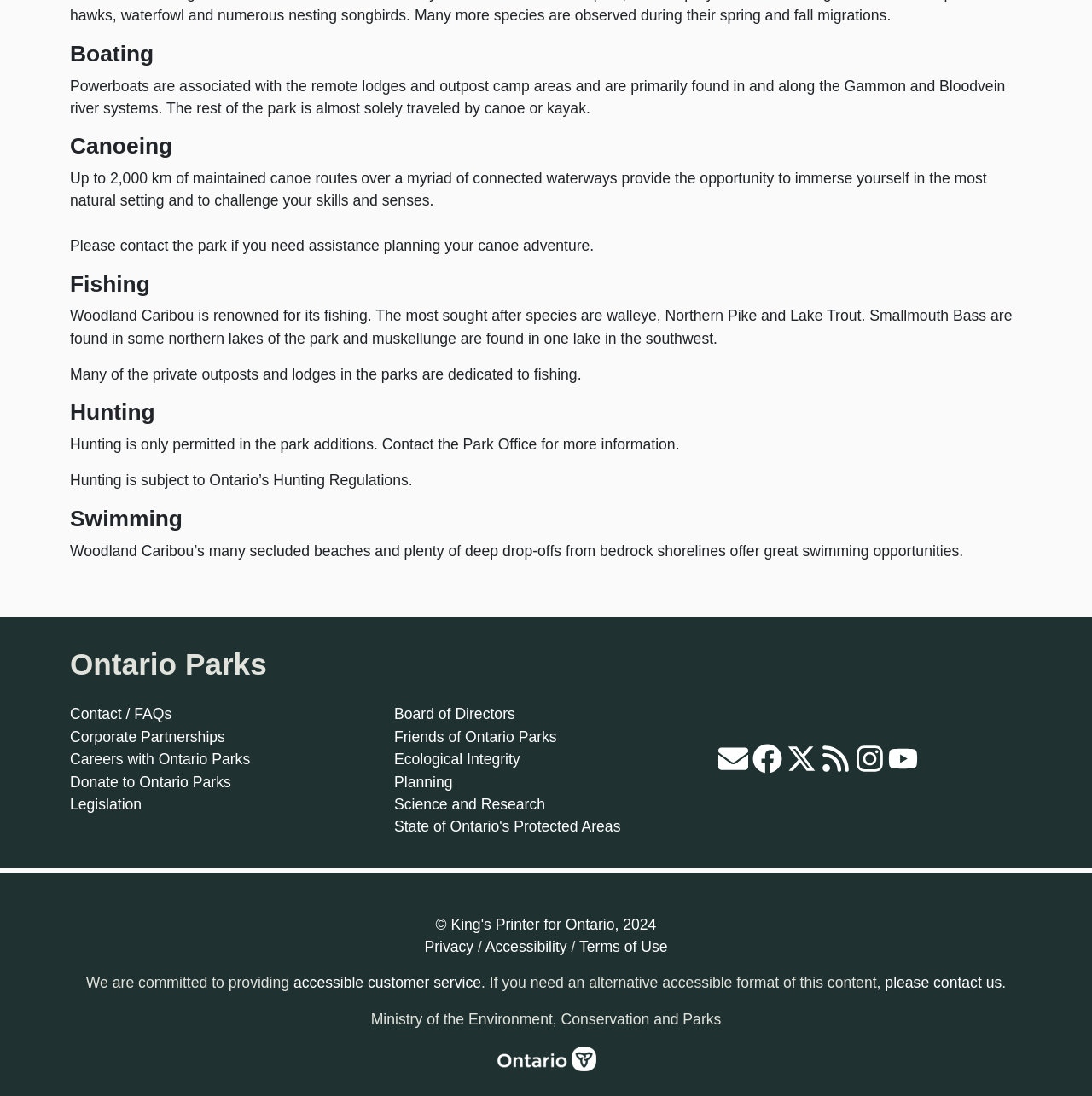Identify the bounding box for the UI element described as: "Terms of Use". The coordinates should be four float numbers between 0 and 1, i.e., [left, top, right, bottom].

[0.53, 0.856, 0.611, 0.872]